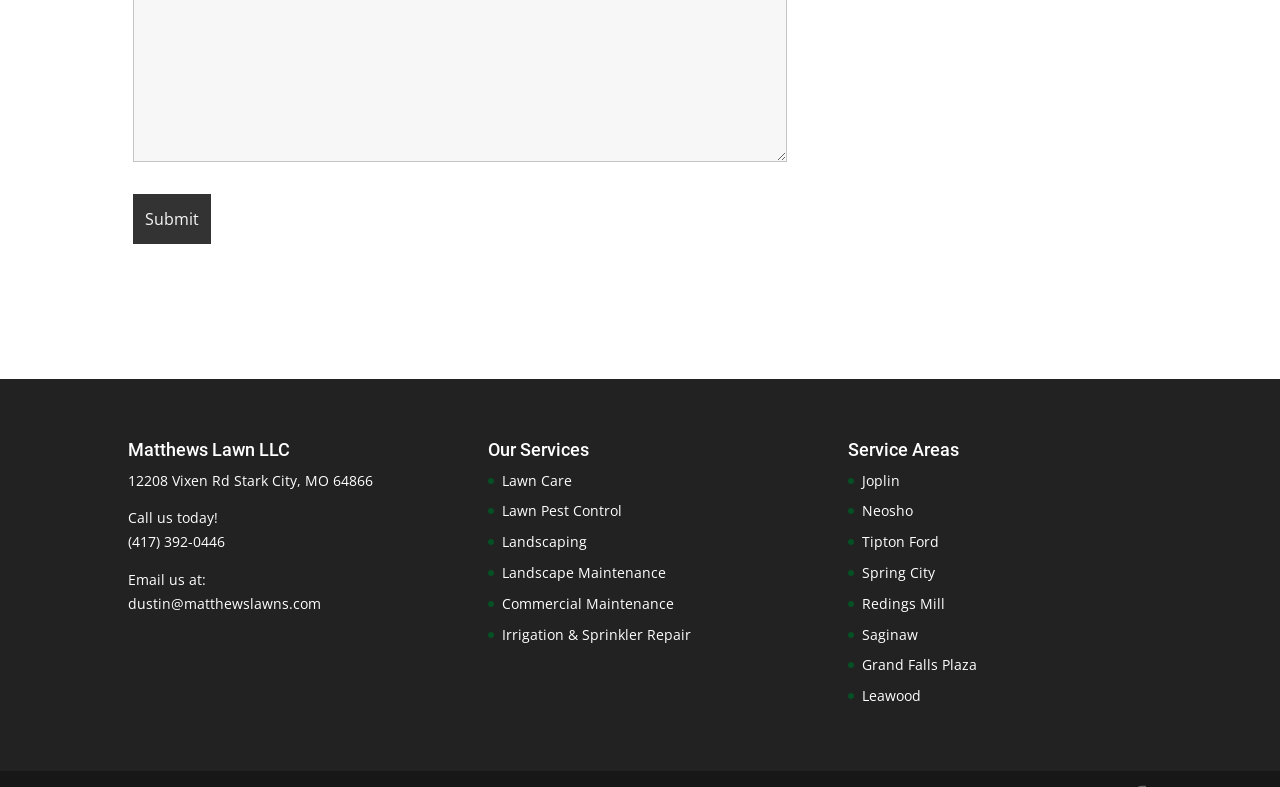Given the element description Lawn Pest Control, predict the bounding box coordinates for the UI element in the webpage screenshot. The format should be (top-left x, top-left y, bottom-right x, bottom-right y), and the values should be between 0 and 1.

[0.392, 0.637, 0.486, 0.661]